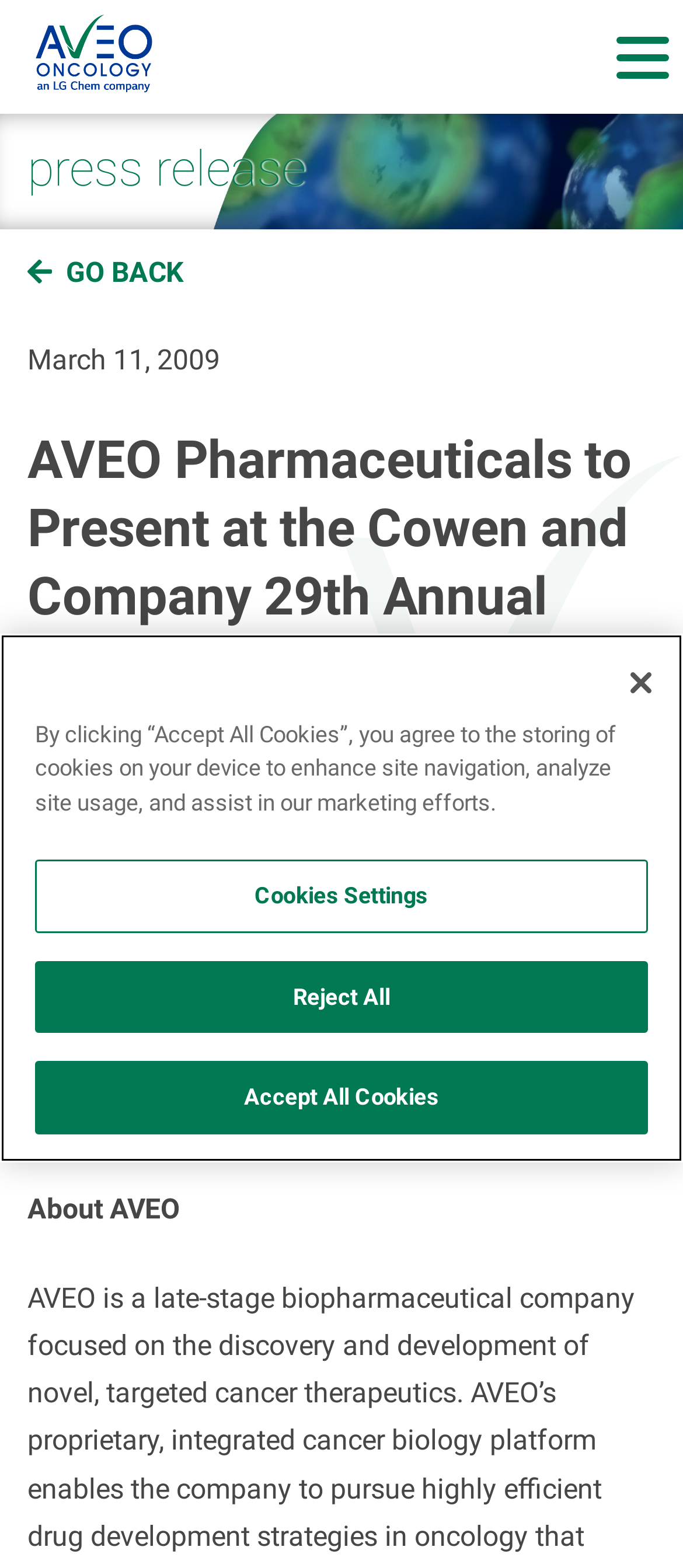Locate the bounding box coordinates of the clickable part needed for the task: "view press release".

[0.04, 0.07, 0.96, 0.146]